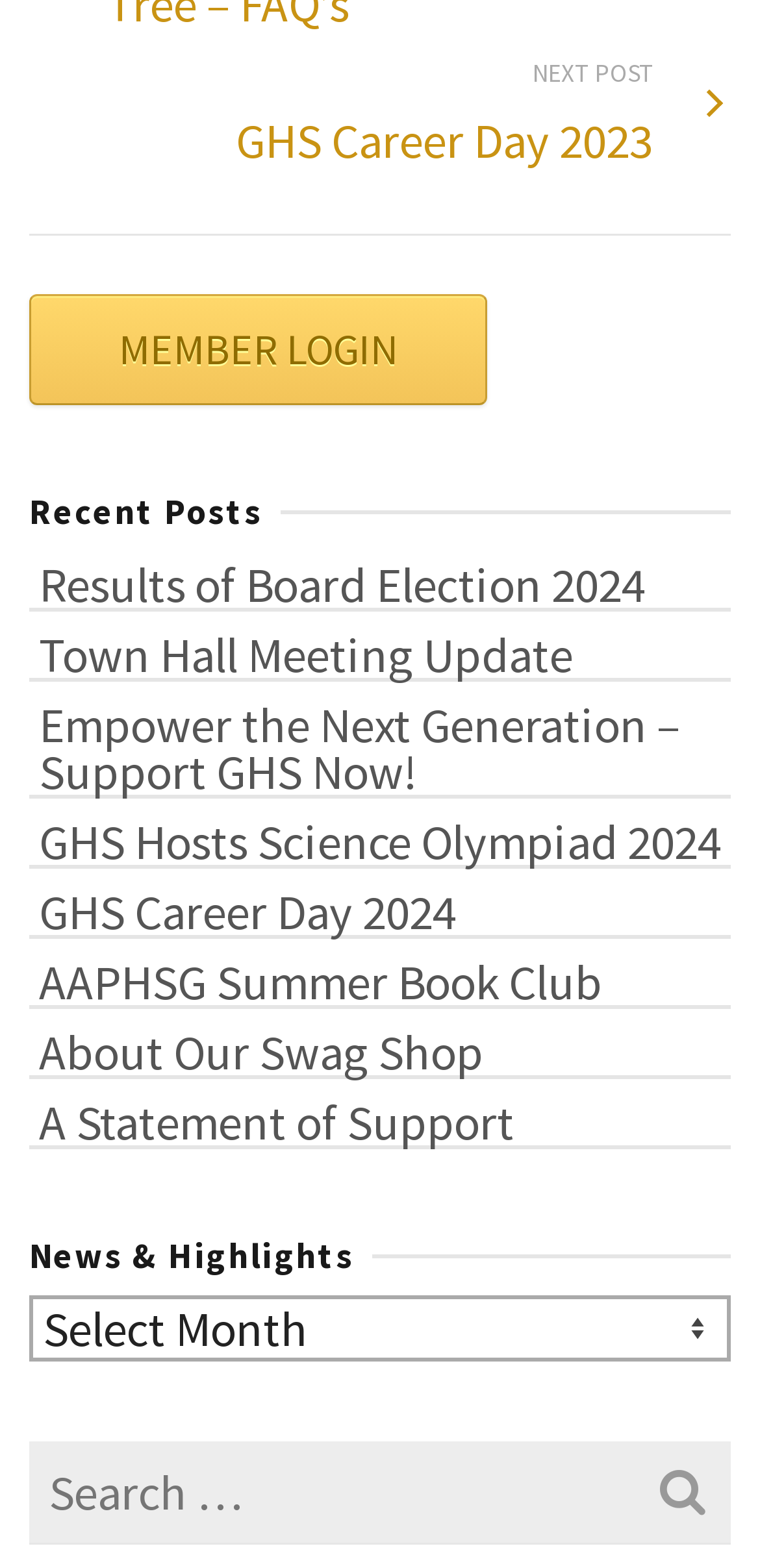Predict the bounding box coordinates of the UI element that matches this description: "A Statement of Support". The coordinates should be in the format [left, top, right, bottom] with each value between 0 and 1.

[0.038, 0.695, 0.962, 0.733]